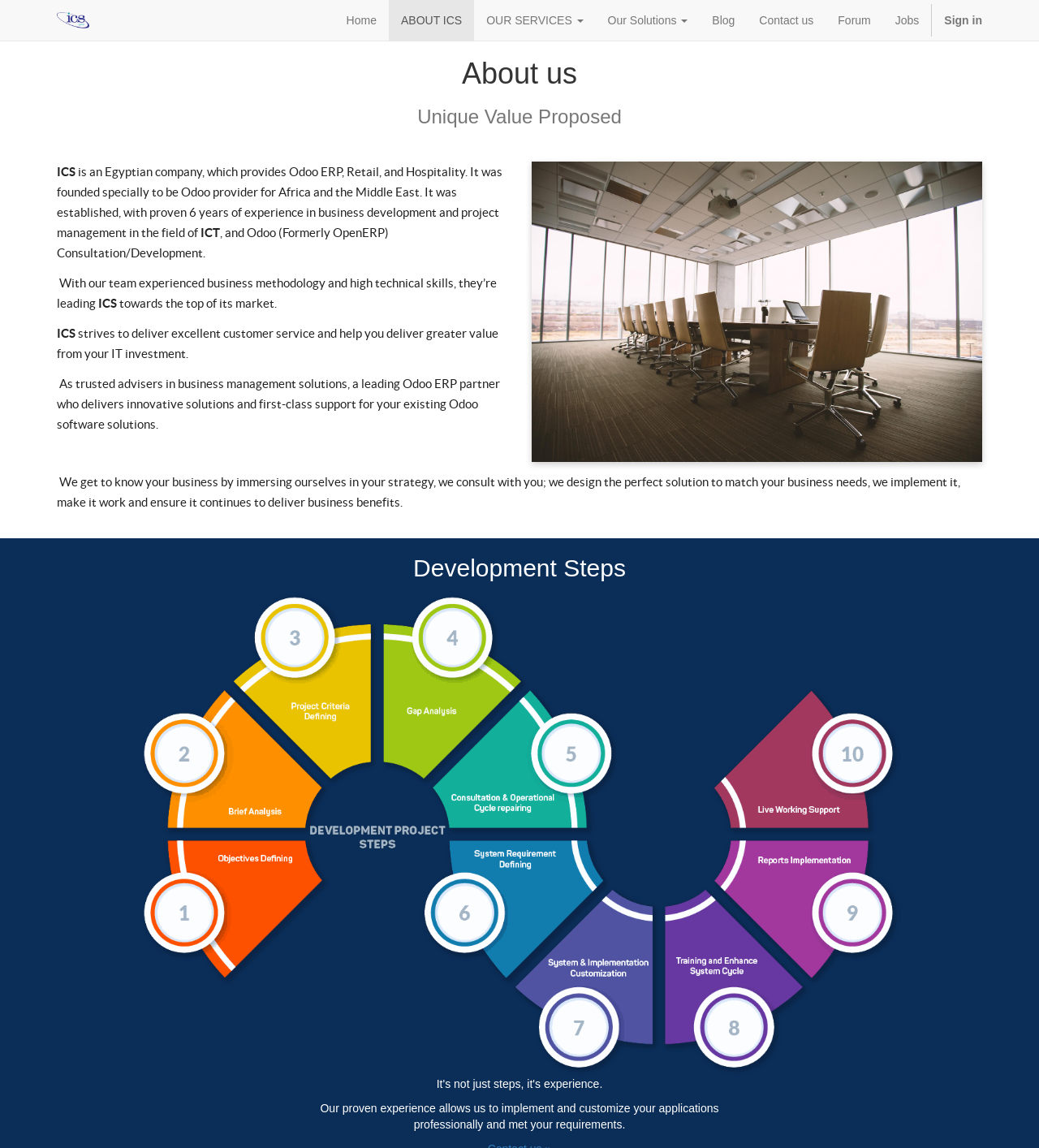What is the purpose of ICS?
Look at the image and provide a short answer using one word or a phrase.

To deliver excellent customer service